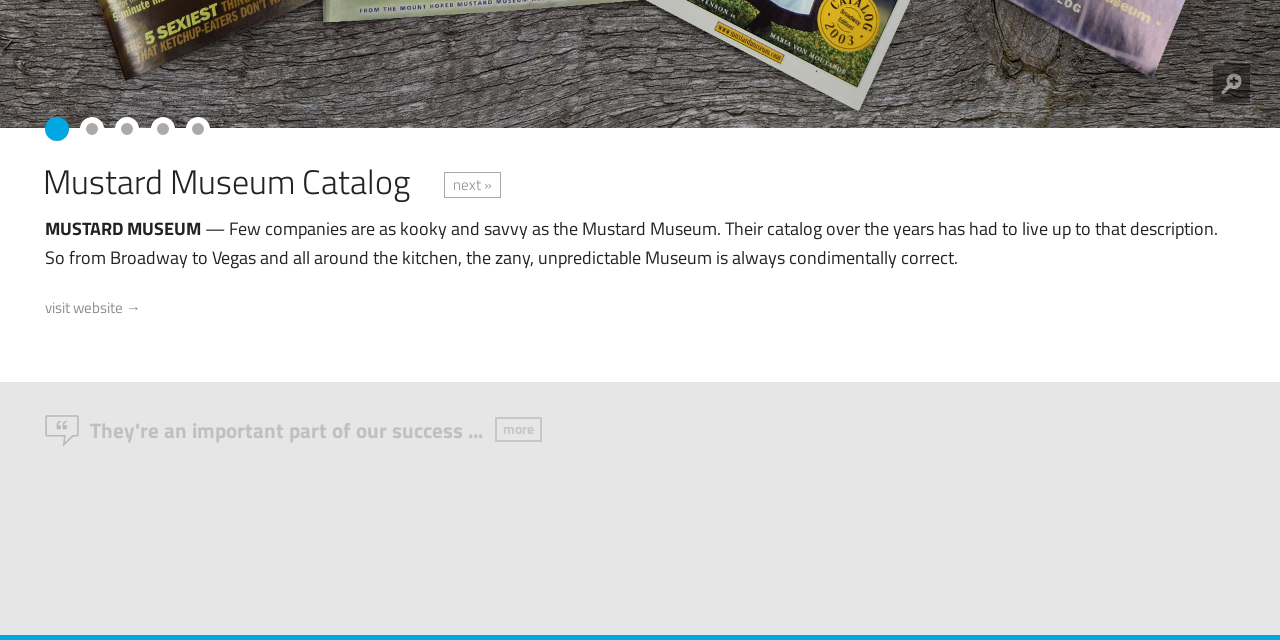What is the name of the museum? Refer to the image and provide a one-word or short phrase answer.

Mustard Museum